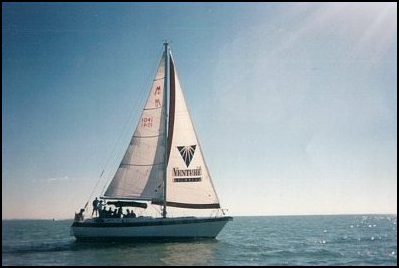What type of experience can be enjoyed with South Florida Sailing Charters?
Please provide a detailed and comprehensive answer to the question.

According to the caption, South Florida Sailing Charters offers both seasoned sailors and newcomers the opportunity to enjoy memorable maritime experiences amidst the unspoiled beauty of the region's coastal waters.